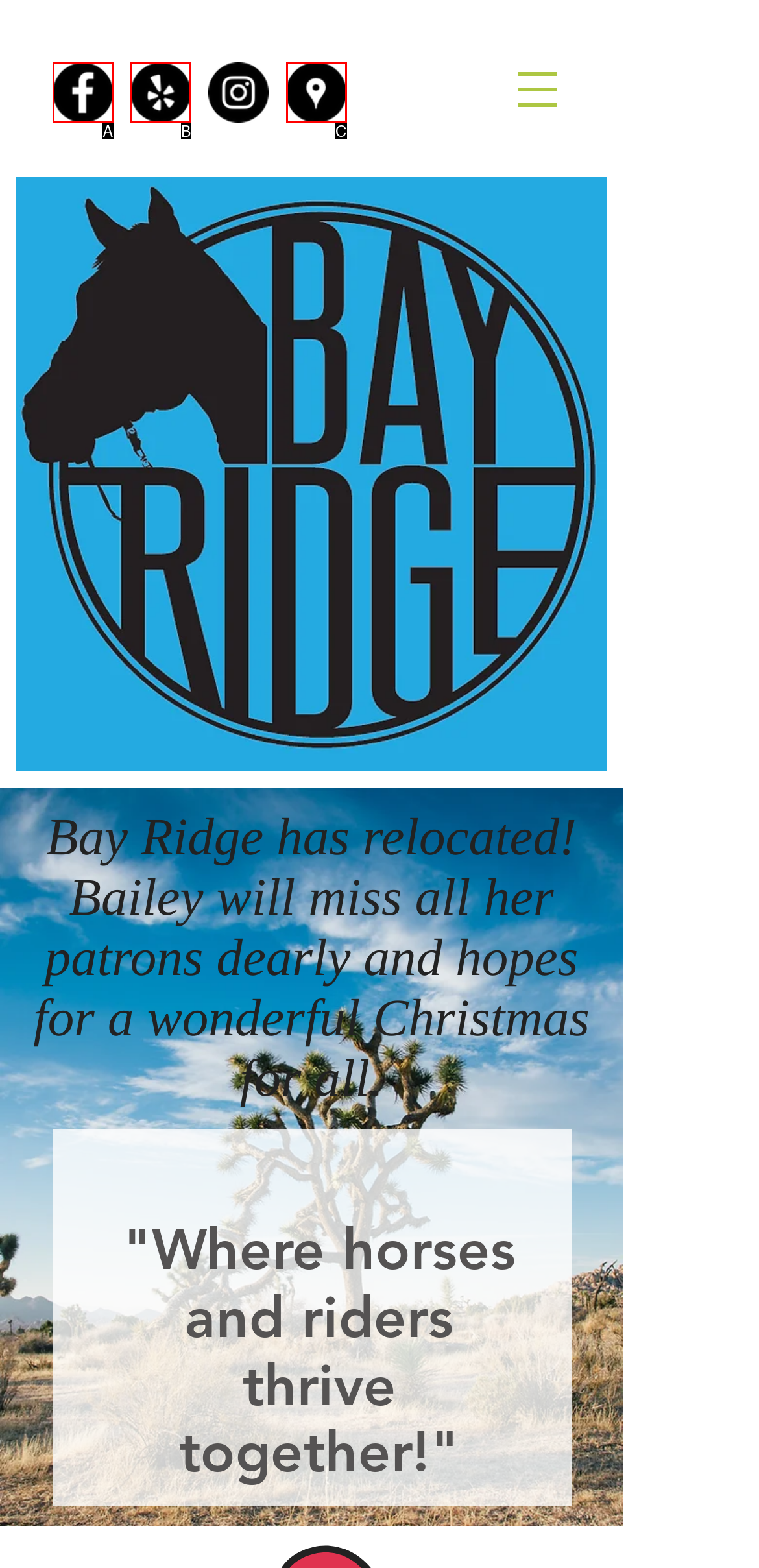Choose the HTML element that corresponds to the description: aria-label="Google Places - Black Circle"
Provide the answer by selecting the letter from the given choices.

C